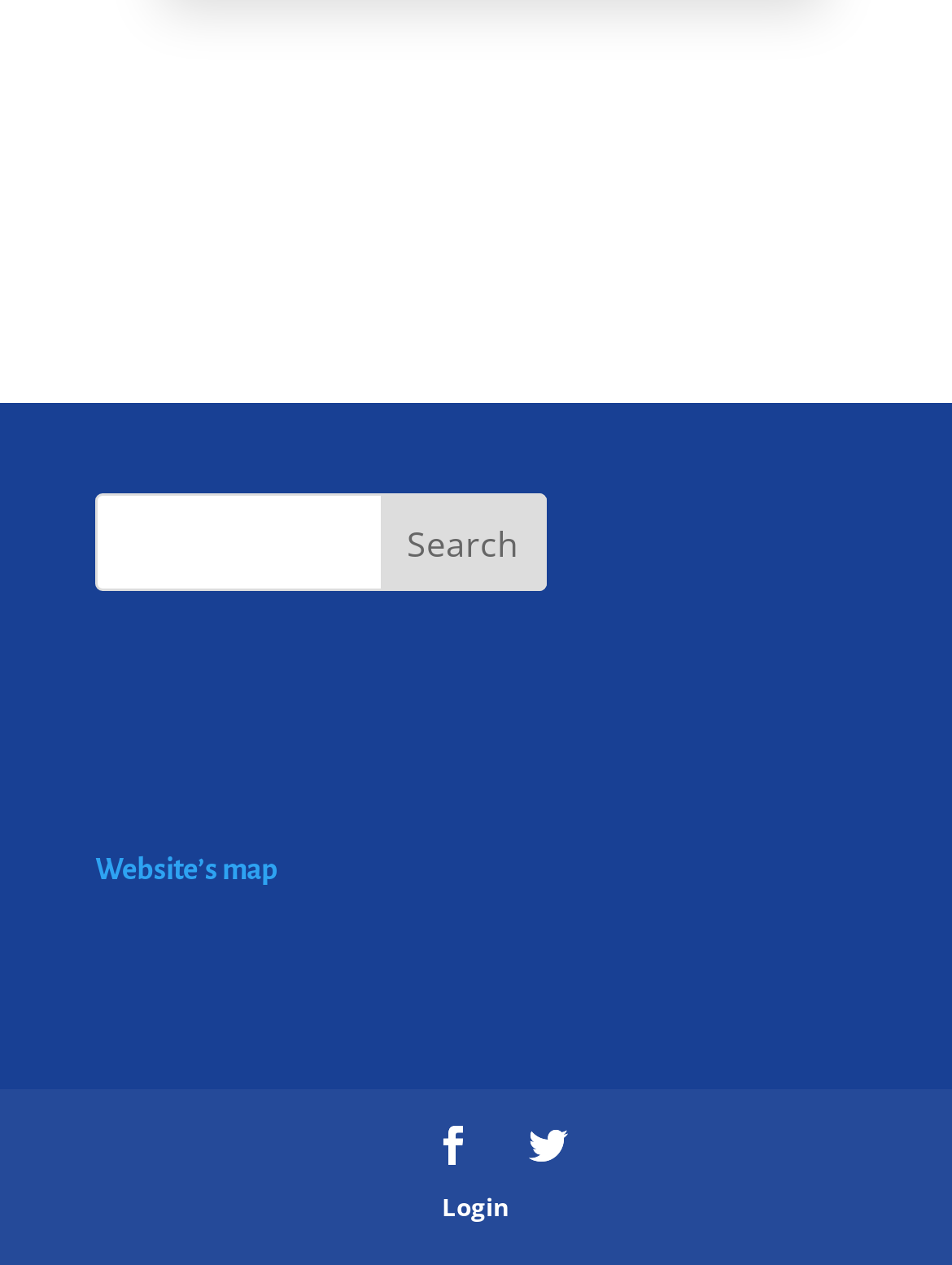What is the function of the 'Login' link?
Please answer the question with as much detail as possible using the screenshot.

The 'Login' link is located at the bottom of the webpage, and it is likely to be a link that allows users to log in to their accounts on the website.